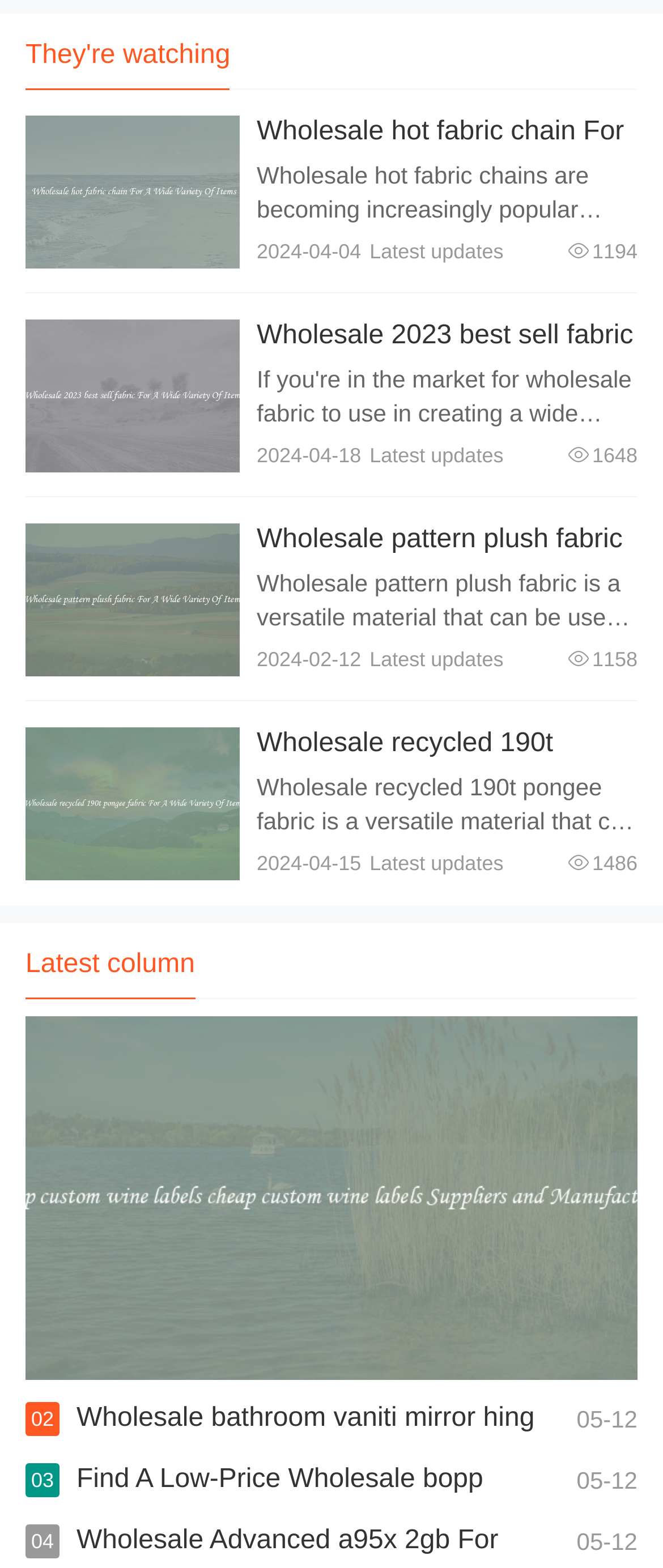Pinpoint the bounding box coordinates of the clickable area needed to execute the instruction: "View wholesale pattern plush fabric". The coordinates should be specified as four float numbers between 0 and 1, i.e., [left, top, right, bottom].

[0.387, 0.334, 0.939, 0.375]